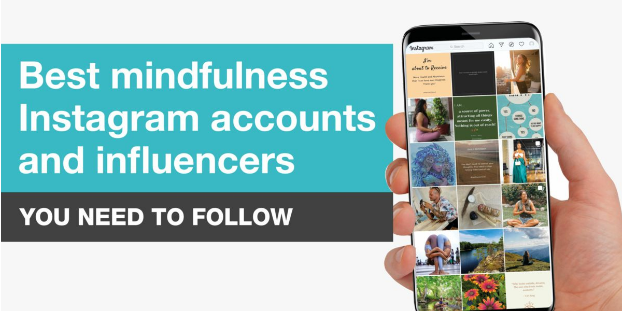Elaborate on the image with a comprehensive description.

The image features a smartphone displaying a vibrant Instagram feed, showcasing various posts related to mindfulness. The prominently displayed text reads "Best mindfulness Instagram accounts and influencers," highlighting the focus on social media profiles that promote mindfulness practices. Below, the phrase "YOU NEED TO FOLLOW" encourages viewers to engage with these inspiring accounts for enhancing their mental well-being. The overall design is modern and inviting, making it an appealing graphic for readers interested in mindfulness and social media influences.